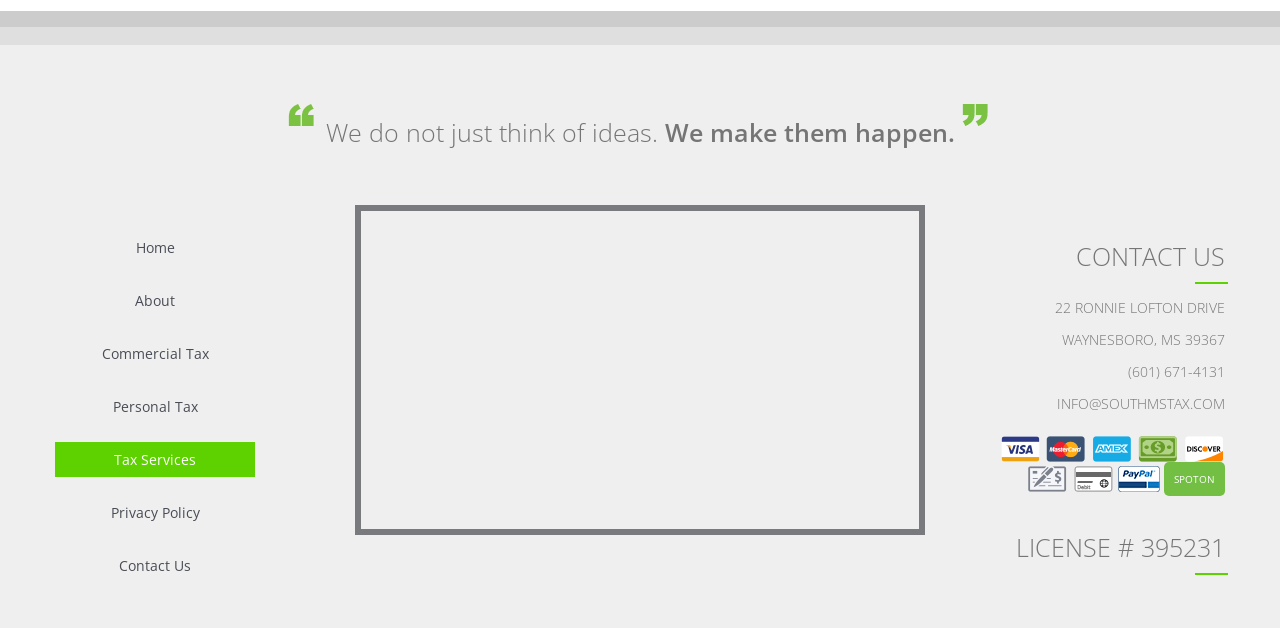Based on the element description: "Commercial Tax", identify the bounding box coordinates for this UI element. The coordinates must be four float numbers between 0 and 1, listed as [left, top, right, bottom].

[0.043, 0.536, 0.199, 0.591]